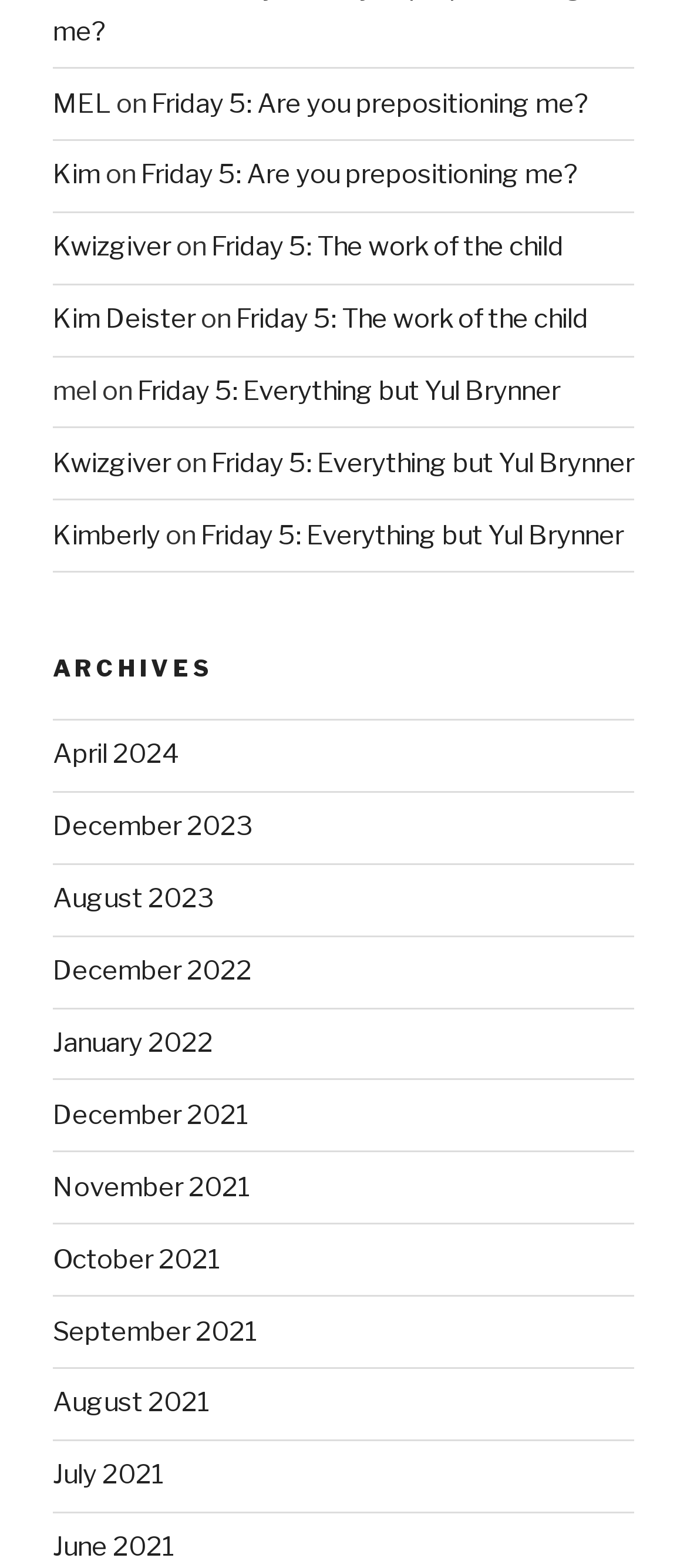Locate the bounding box coordinates of the area that needs to be clicked to fulfill the following instruction: "go to ARCHIVES". The coordinates should be in the format of four float numbers between 0 and 1, namely [left, top, right, bottom].

[0.077, 0.416, 0.923, 0.436]